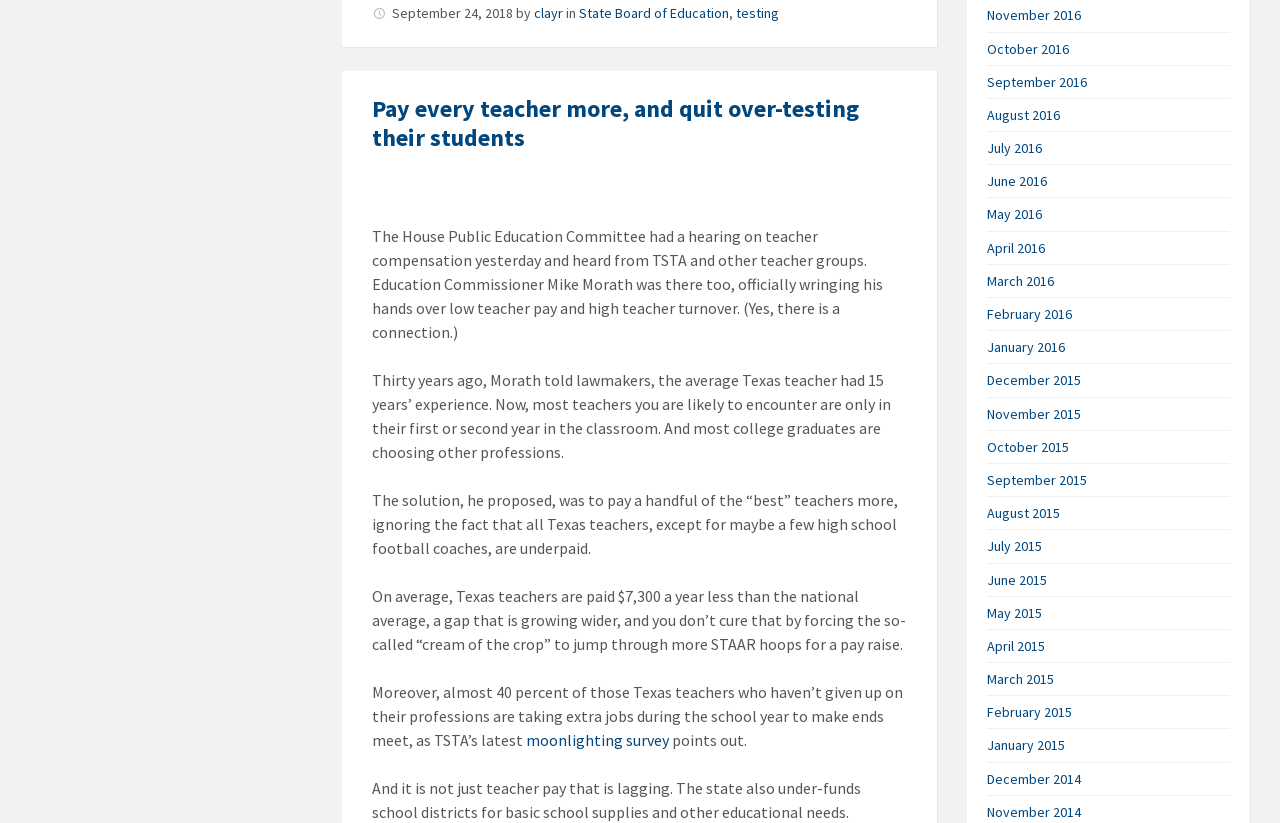How much less are Texas teachers paid compared to the national average?
Observe the image and answer the question with a one-word or short phrase response.

$7,300 a year